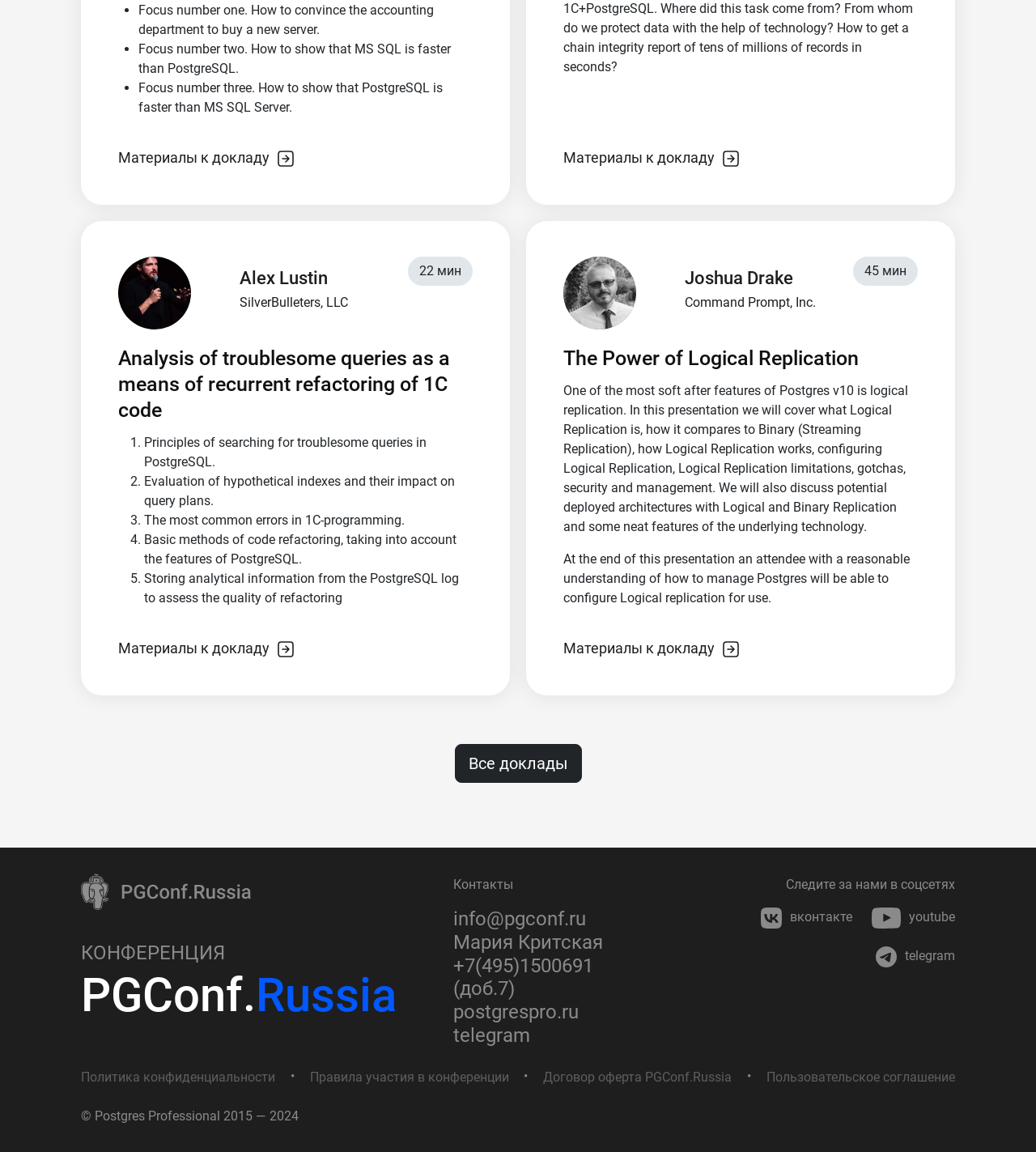Determine the bounding box coordinates of the clickable element to complete this instruction: "Click on the link 'Материалы к докладу'". Provide the coordinates in the format of four float numbers between 0 and 1, [left, top, right, bottom].

[0.114, 0.127, 0.285, 0.147]